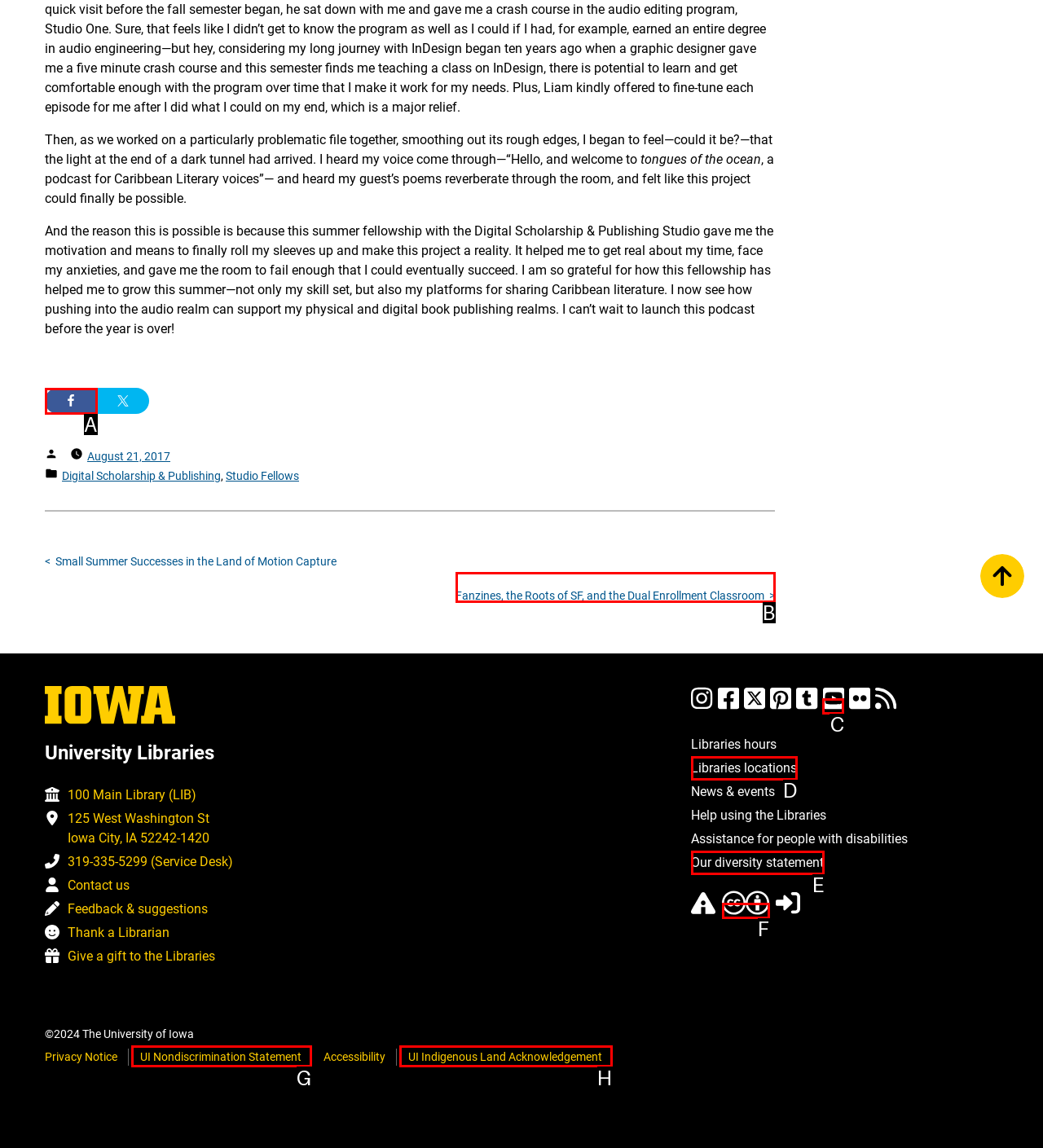Find the HTML element that matches the description: UI Nondiscrimination Statement. Answer using the letter of the best match from the available choices.

G